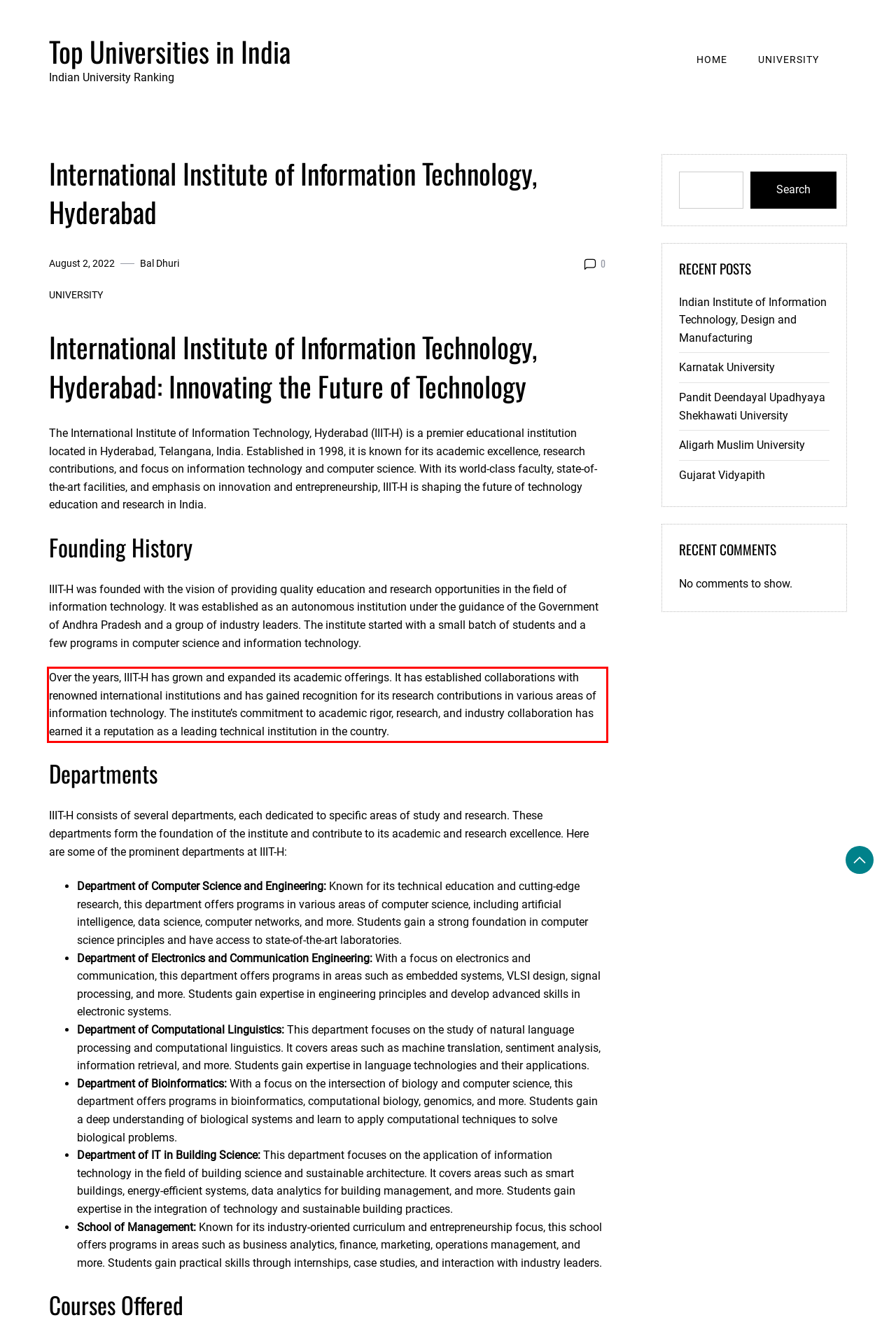You are given a screenshot of a webpage with a UI element highlighted by a red bounding box. Please perform OCR on the text content within this red bounding box.

Over the years, IIIT-H has grown and expanded its academic offerings. It has established collaborations with renowned international institutions and has gained recognition for its research contributions in various areas of information technology. The institute’s commitment to academic rigor, research, and industry collaboration has earned it a reputation as a leading technical institution in the country.